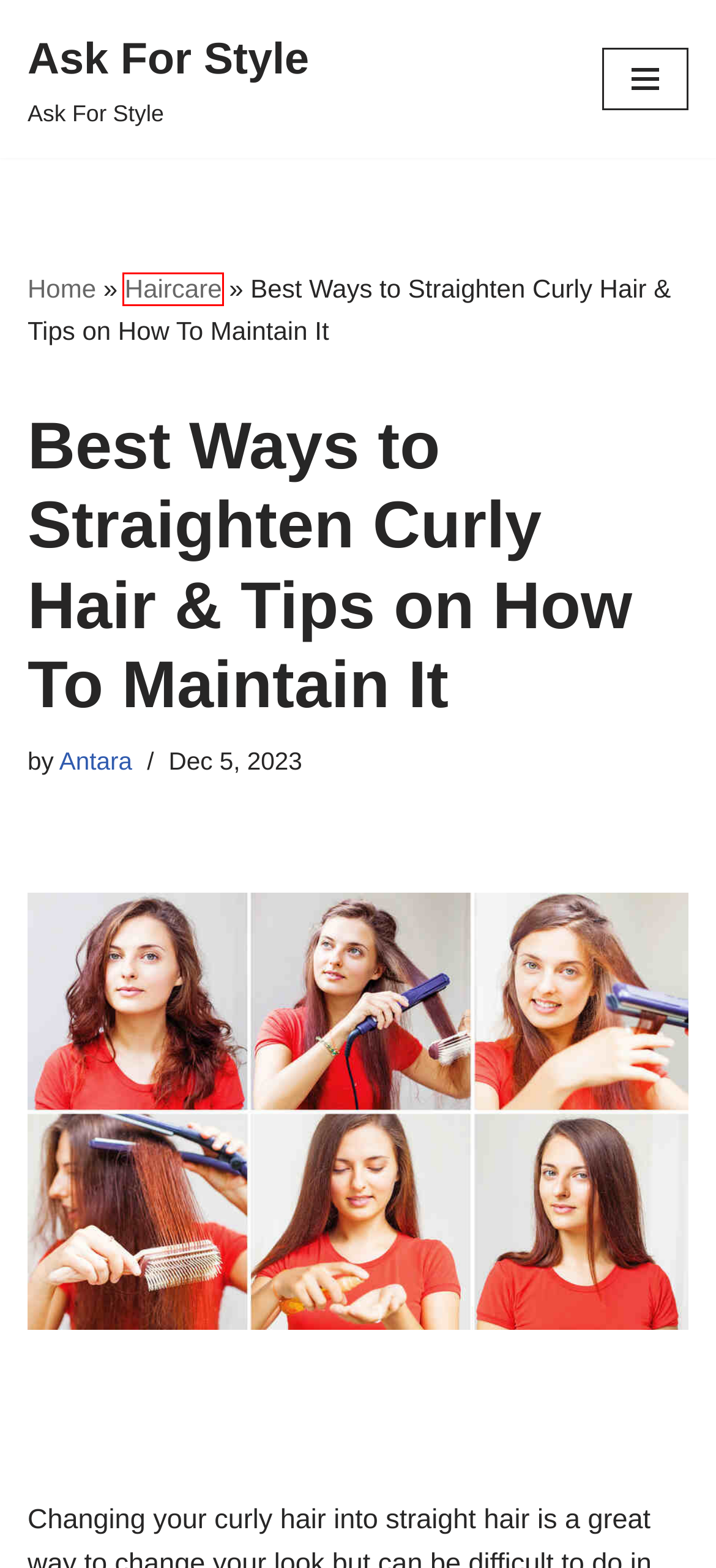A screenshot of a webpage is given, marked with a red bounding box around a UI element. Please select the most appropriate webpage description that fits the new page after clicking the highlighted element. Here are the candidates:
A. What Colors Go With Red Clothes: 15 Outfit Ideas - Ask For Style
B. Hair Breakage at Crown : Why is it Happening & How to fix it - Ask For Style
C. What is 2B Hair Type, How to Care, Best Routine Haircuts & Products - Ask For Style
D. Haircare Archives - Ask For Style
E. Ask For Style - Ask For Style
F. What is Porcelain Skin & How to get Porcelain Skin Naturally - Ask For Style
G. How to Apply Purple Dye on Dark (Black, Brown) Hair Without Bleaching - Ask For Style
H. Baby Hairs or Breakage: How To Tell if Flyways are New Growth or Breakage - Ask For Style

D